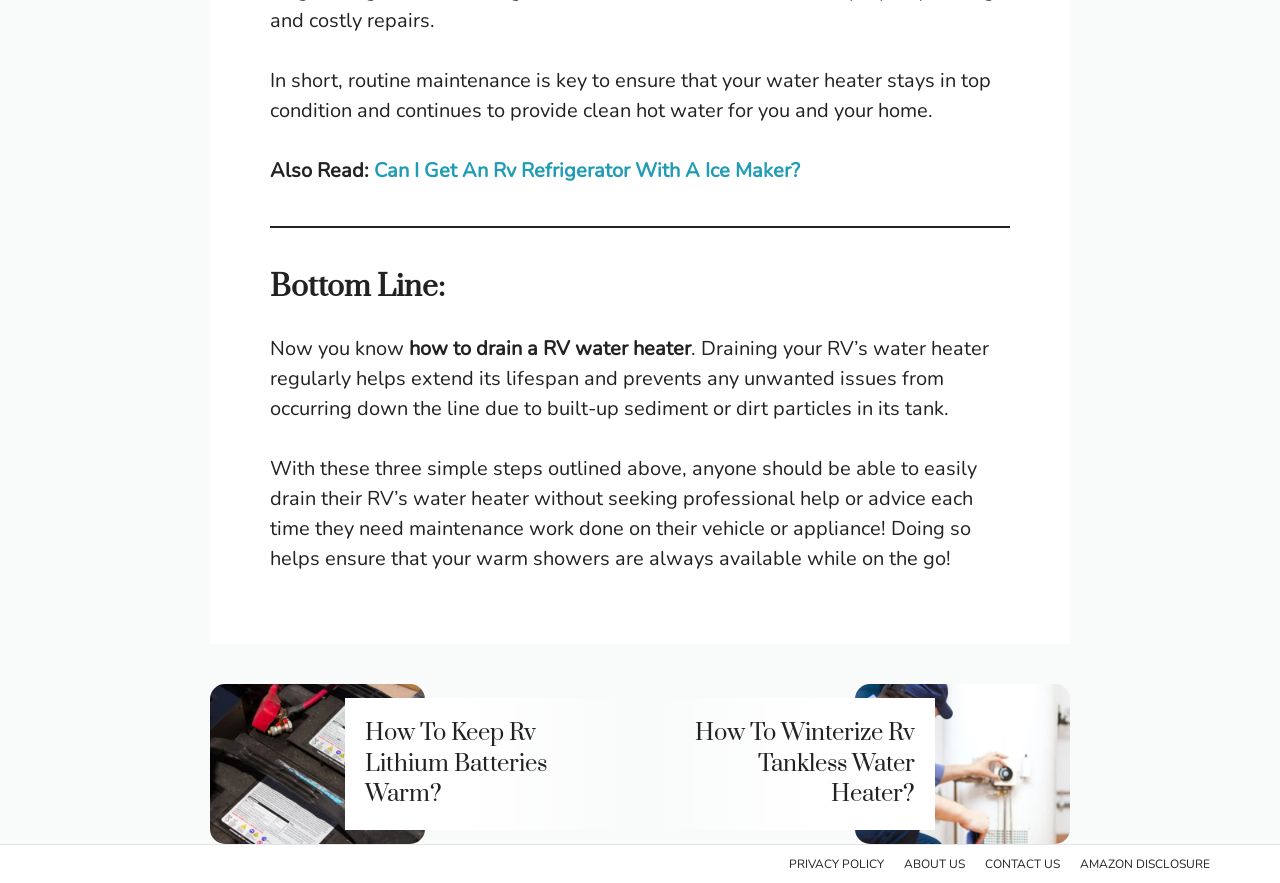What other RV-related topics are discussed on this webpage?
Based on the screenshot, give a detailed explanation to answer the question.

The webpage provides links to other related topics, including 'How To Keep Rv Lithium Batteries Warm?' and 'How To Winterize Rv Tankless Water Heater?', indicating that the website covers a range of RV-related maintenance and upkeep topics.